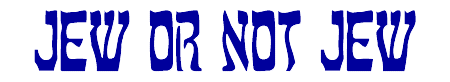Please reply with a single word or brief phrase to the question: 
What is the tone of the typography?

Playful and bold